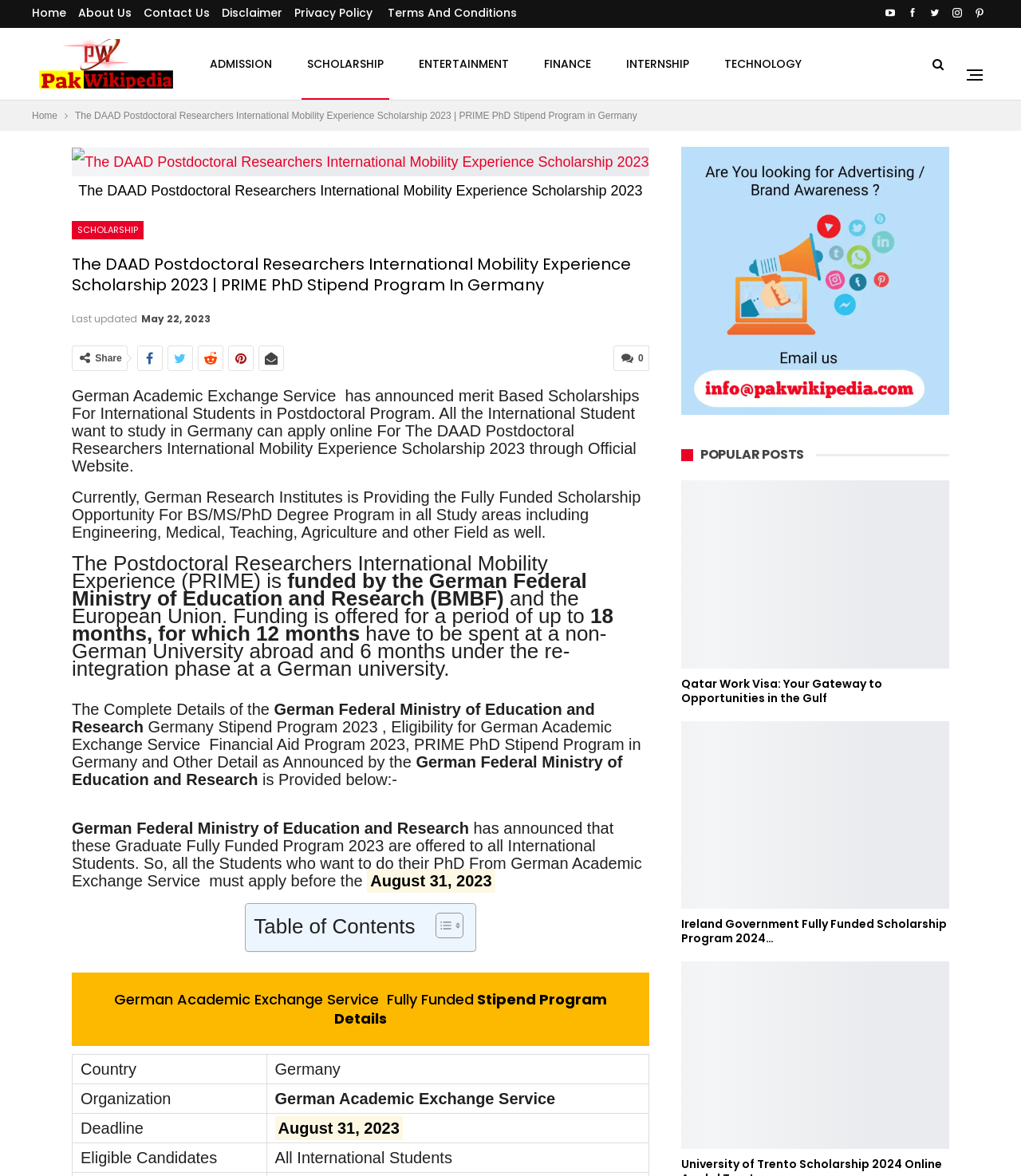Show the bounding box coordinates of the element that should be clicked to complete the task: "Click the 'mailto:info@pakwikipedia.com' link".

[0.667, 0.336, 0.93, 0.349]